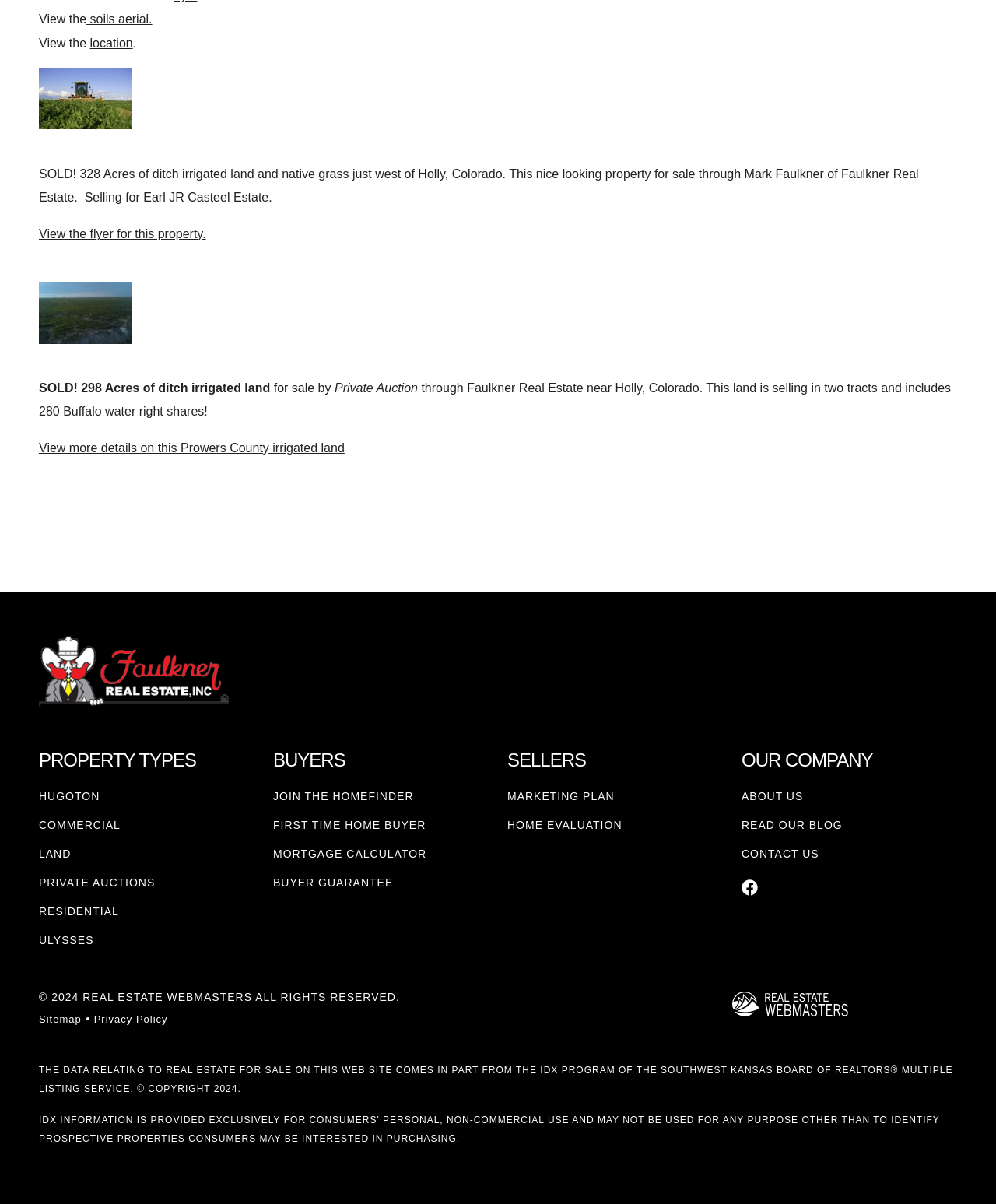Using the element description aria-label="Go to homepage", predict the bounding box coordinates for the UI element. Provide the coordinates in (top-left x, top-left y, bottom-right x, bottom-right y) format with values ranging from 0 to 1.

[0.039, 0.528, 0.961, 0.593]